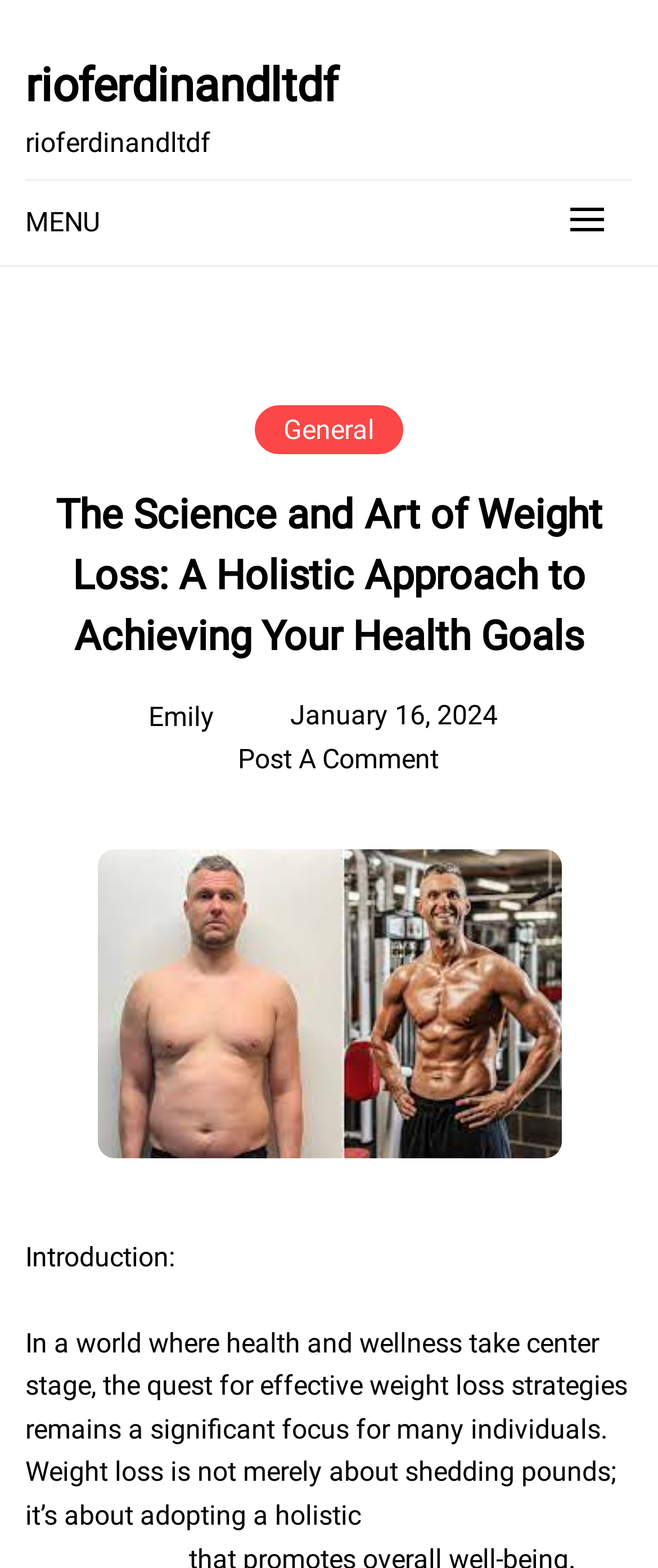Illustrate the webpage thoroughly, mentioning all important details.

The webpage appears to be a blog post or article focused on weight loss strategies. At the top, there is a heading with the title "rioferdinandltdf" which is also a link. Below this, there is a menu link labeled "MENU" that expands to reveal several options, including "General" and a heading that repeats the title "The Science and Art of Weight Loss: A Holistic Approach to Achieving Your Health Goals".

To the right of the menu, there are three links: "Emily", "January 16, 2024", and "Post A Comment". The "January 16, 2024" link also contains a time element, but its value is not specified.

Below the menu and links, there is a section of text that begins with the heading "Introduction:". This section spans most of the width of the page and contains a paragraph of text that discusses the importance of weight loss strategies, emphasizing that it's not just about losing weight, but about adopting a holistic approach.

There are no images on the page. The overall structure of the page is simple, with a clear hierarchy of headings and links. The text is organized into a single column, with the menu and links taking up a small portion of the top section.